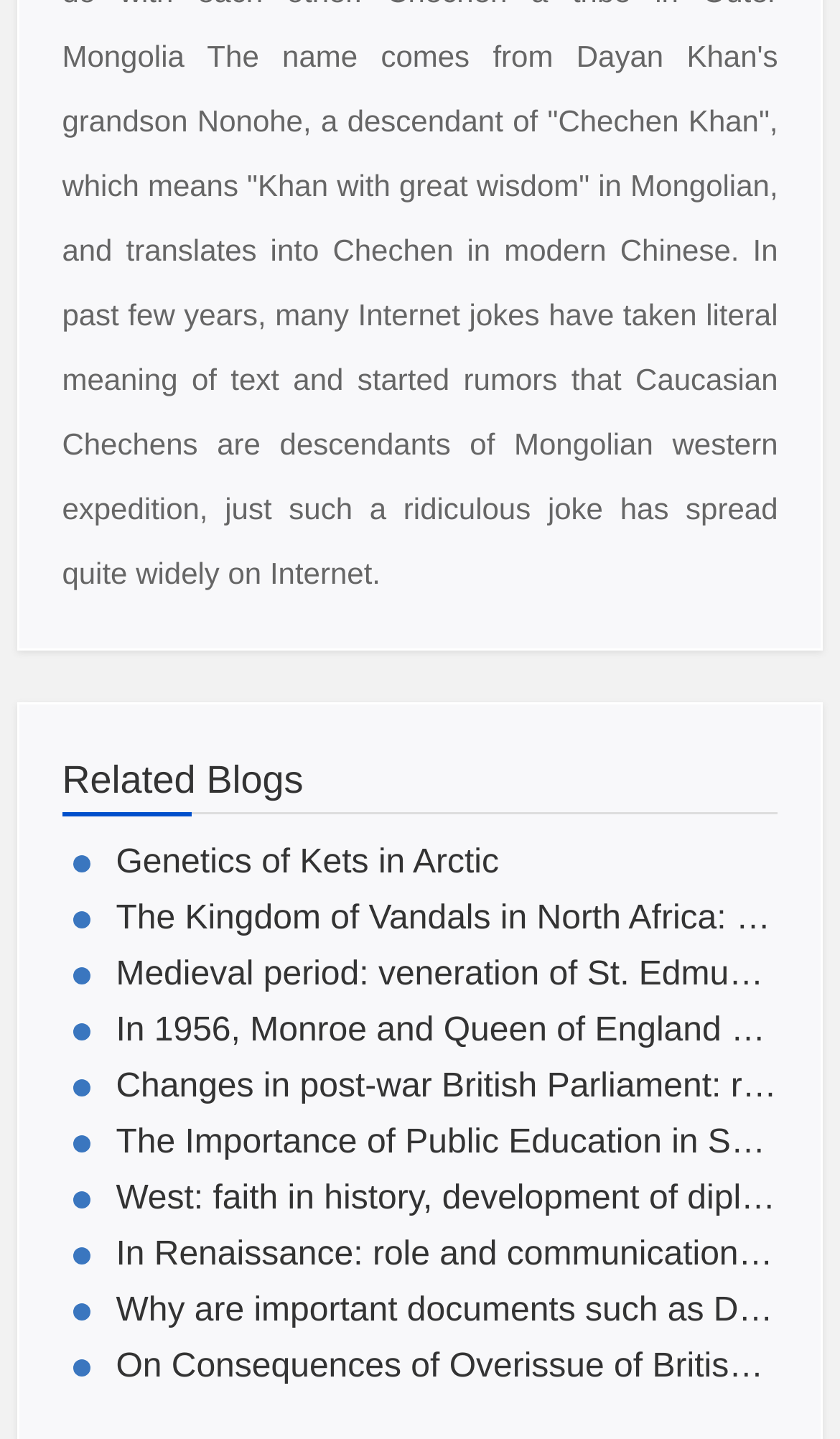With reference to the image, please provide a detailed answer to the following question: Is there a blog about the Medieval period?

I scanned the list of related blogs and found one titled 'Medieval period: veneration of St. Edmund of faith in abbeys', which suggests that there is a blog about the Medieval period.